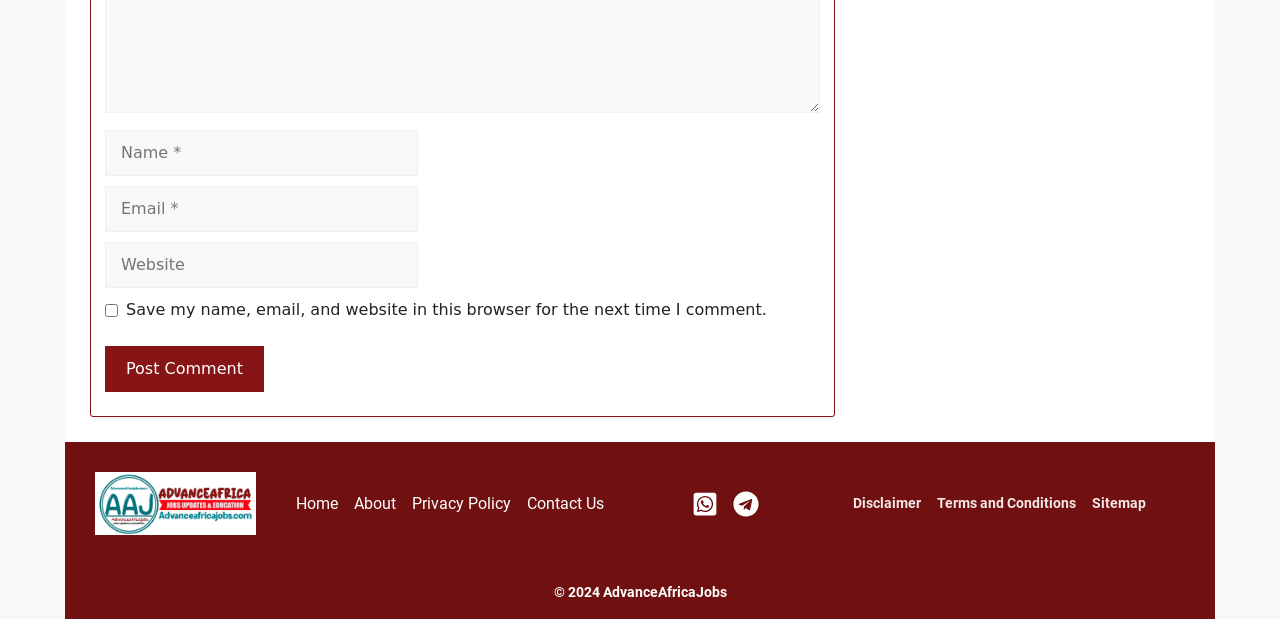What is the text on the button?
Carefully examine the image and provide a detailed answer to the question.

The button is located below the 'Website' textbox and the checkbox, and its text is 'Post Comment', indicating that it is used to submit a comment.